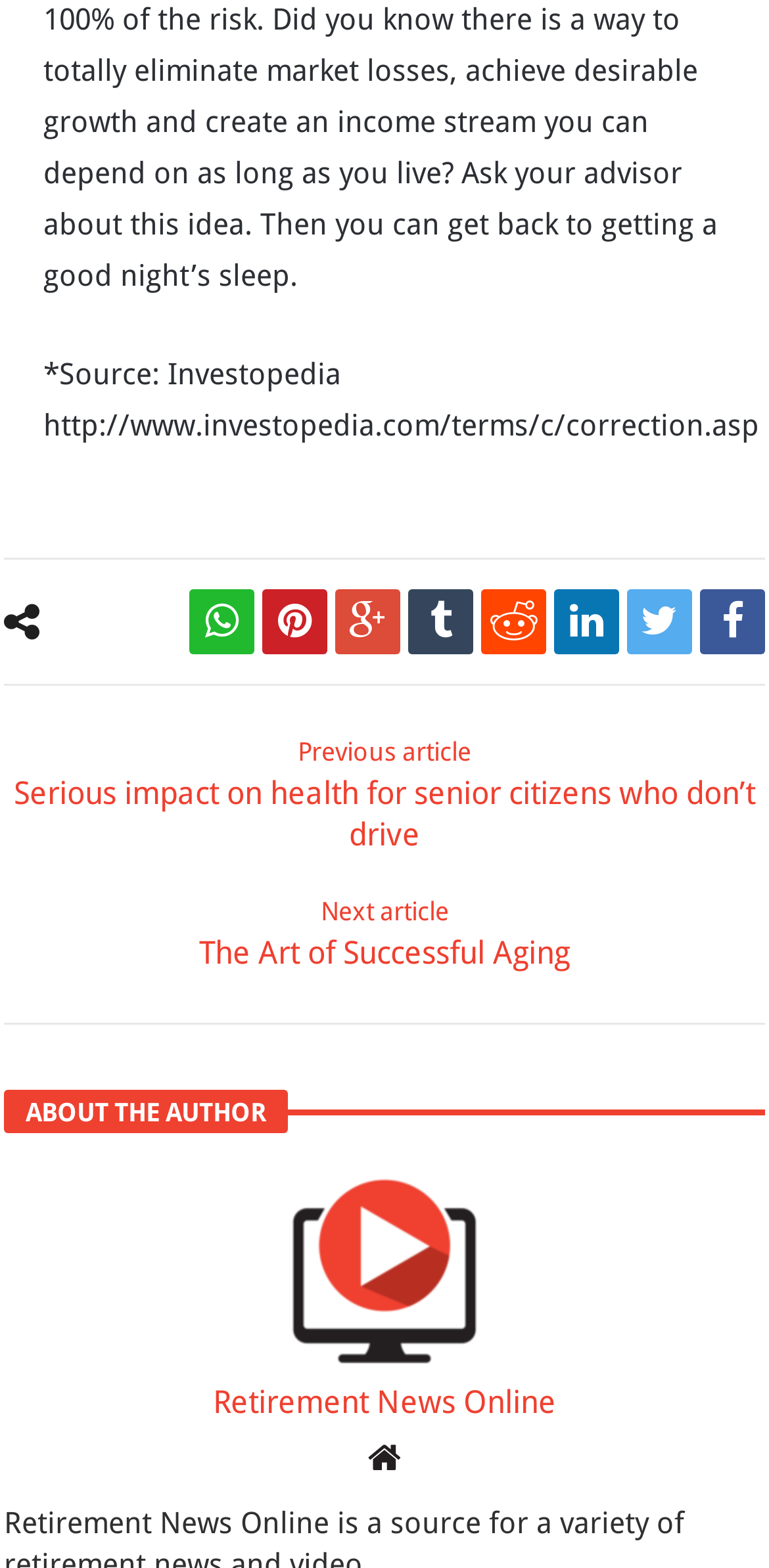What is the author's profile picture?
Using the information from the image, answer the question thoroughly.

The author's profile picture is an image with the description 'mm', which is located below the 'ABOUT THE AUTHOR' heading.